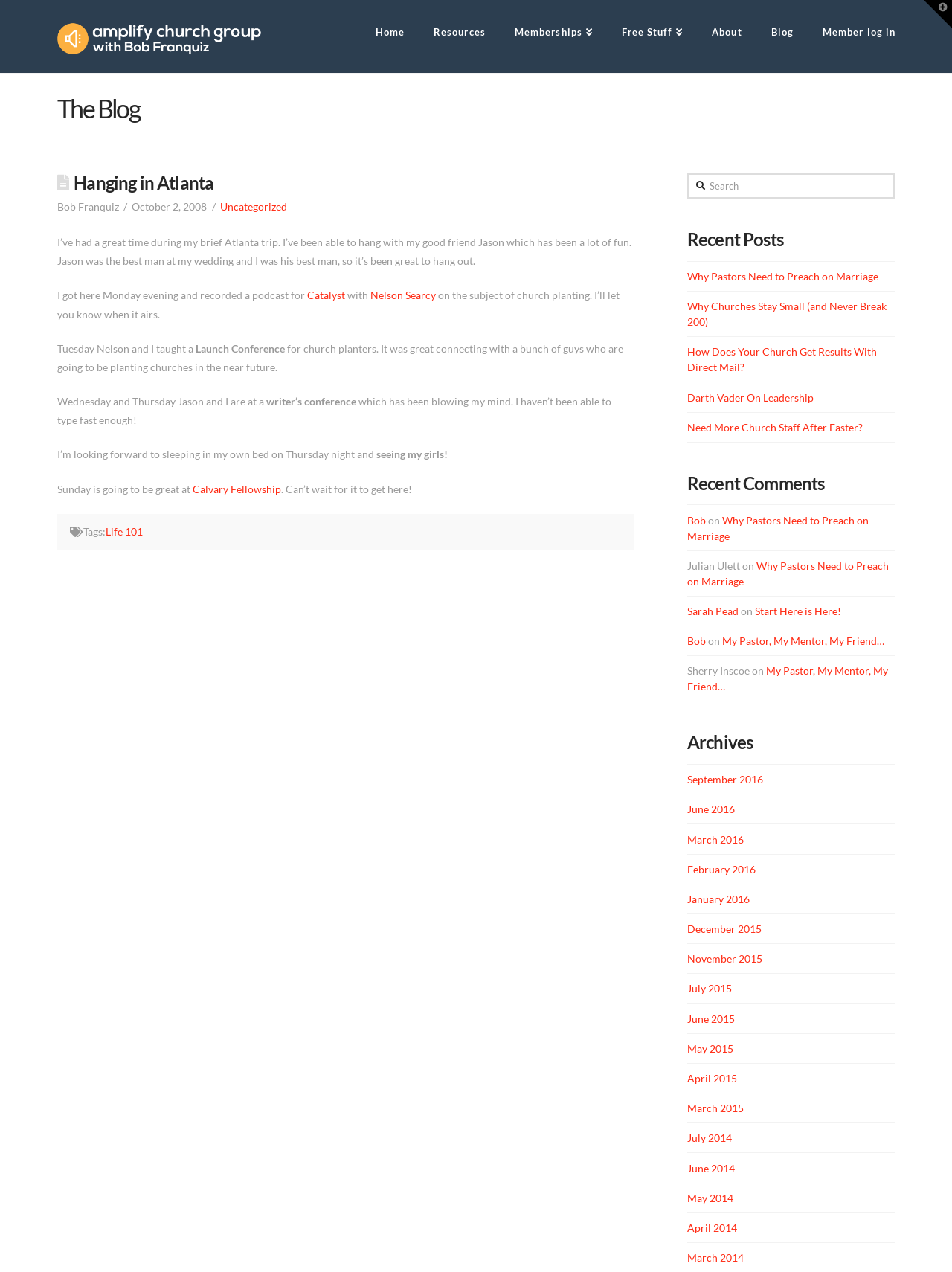Can you find the bounding box coordinates for the element that needs to be clicked to execute this instruction: "Click on the 'Home' link"? The coordinates should be given as four float numbers between 0 and 1, i.e., [left, top, right, bottom].

[0.379, 0.0, 0.44, 0.057]